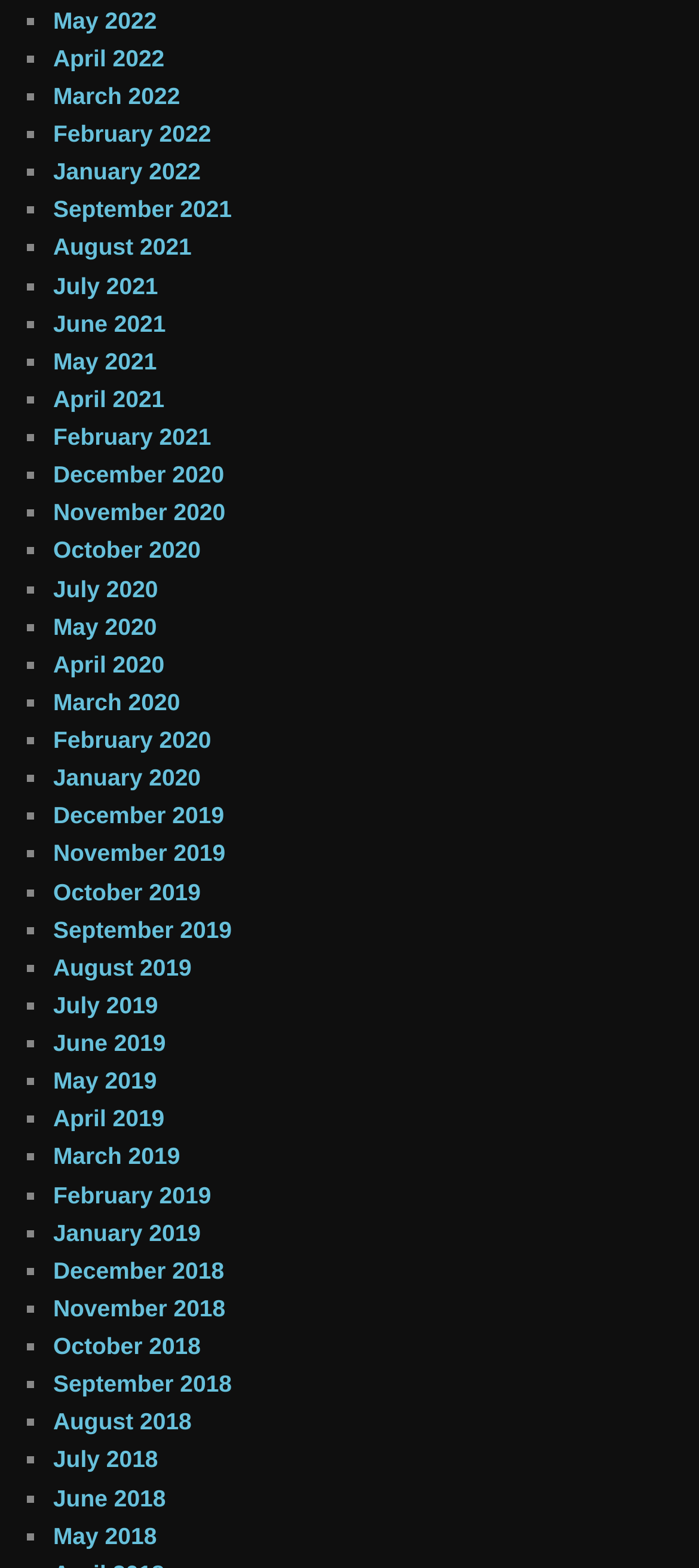From the screenshot, find the bounding box of the UI element matching this description: "December 2020". Supply the bounding box coordinates in the form [left, top, right, bottom], each a float between 0 and 1.

[0.076, 0.294, 0.321, 0.311]